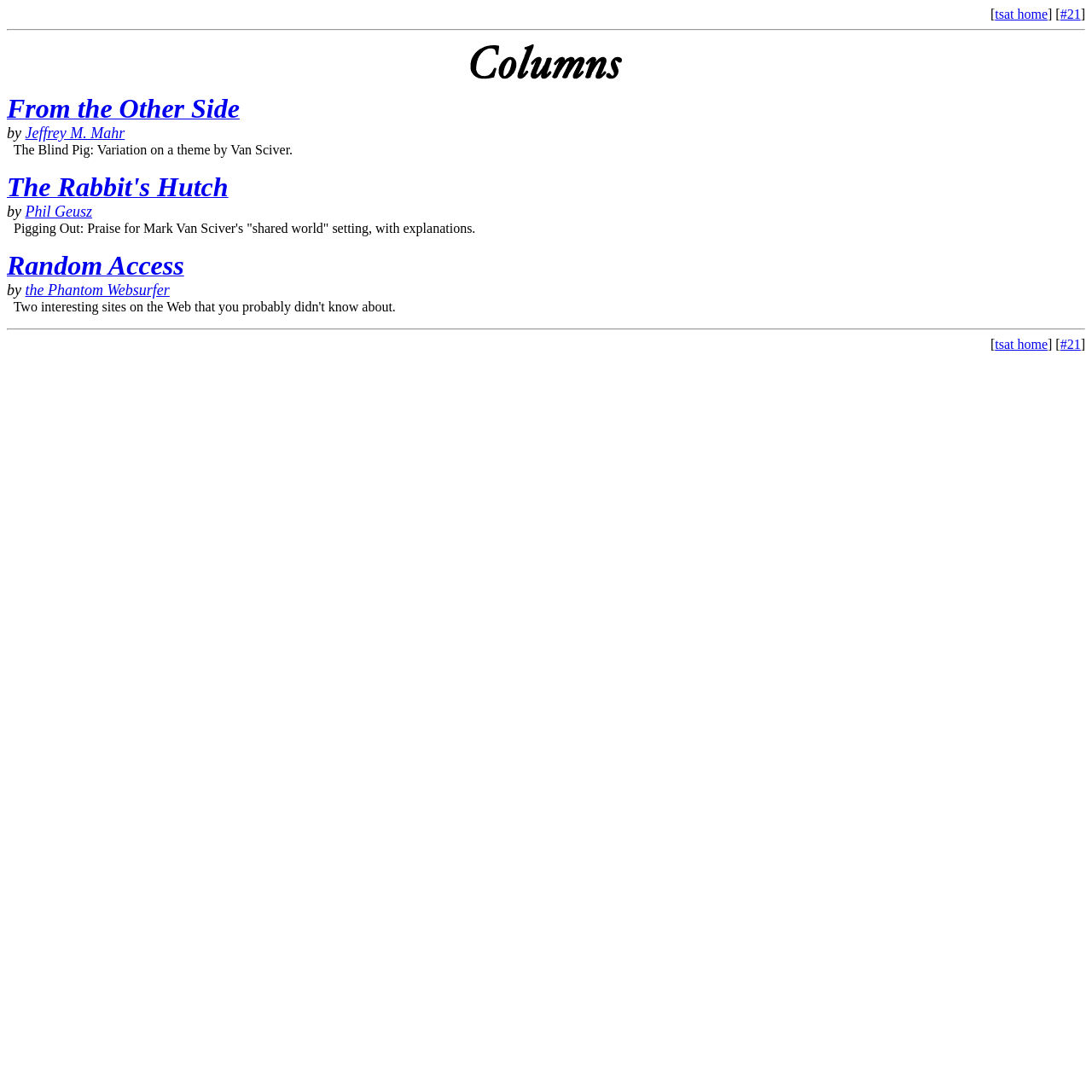Provide a thorough and detailed response to the question by examining the image: 
What is the image at [0.43, 0.041, 0.57, 0.073] about?

The image at [0.43, 0.041, 0.57, 0.073] is described as 'TSAT 21, columns index', which suggests that it is an image related to the index of TSAT 21 columns.